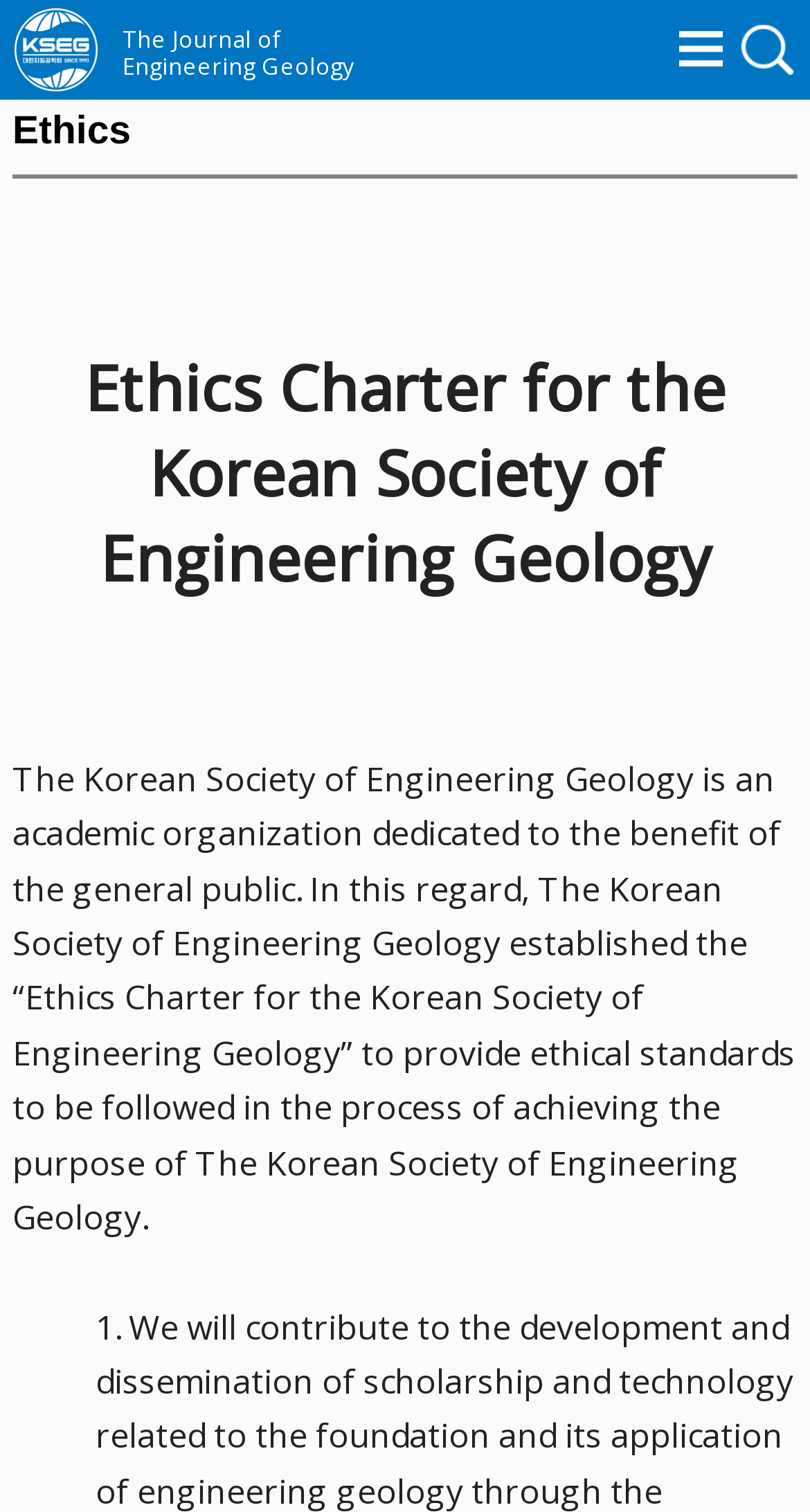Illustrate the webpage with a detailed description.

The webpage is about the Korean Society of Engineering Geology, with a focus on its journal, Jeg. At the top of the page, there is a heading that reads "jeg The Journal of Engineering Geology" with a corresponding image of the journal's logo. Below this, there is a menu link located at the top right corner of the page.

The main content of the page is divided into sections, with a heading that reads "Ethics" located near the top left corner of the page. Below this, there is a subheading that reads "Ethics Charter for the Korean Society of Engineering Geology", which spans almost the entire width of the page.

Underneath the subheading, there is a block of text that describes the purpose of the Korean Society of Engineering Geology and its establishment of an ethics charter. The text is quite lengthy and takes up most of the page's content area. There is also a small non-breaking space character located above the block of text.

Overall, the webpage has a simple layout with a clear hierarchy of headings and content, making it easy to navigate and read.